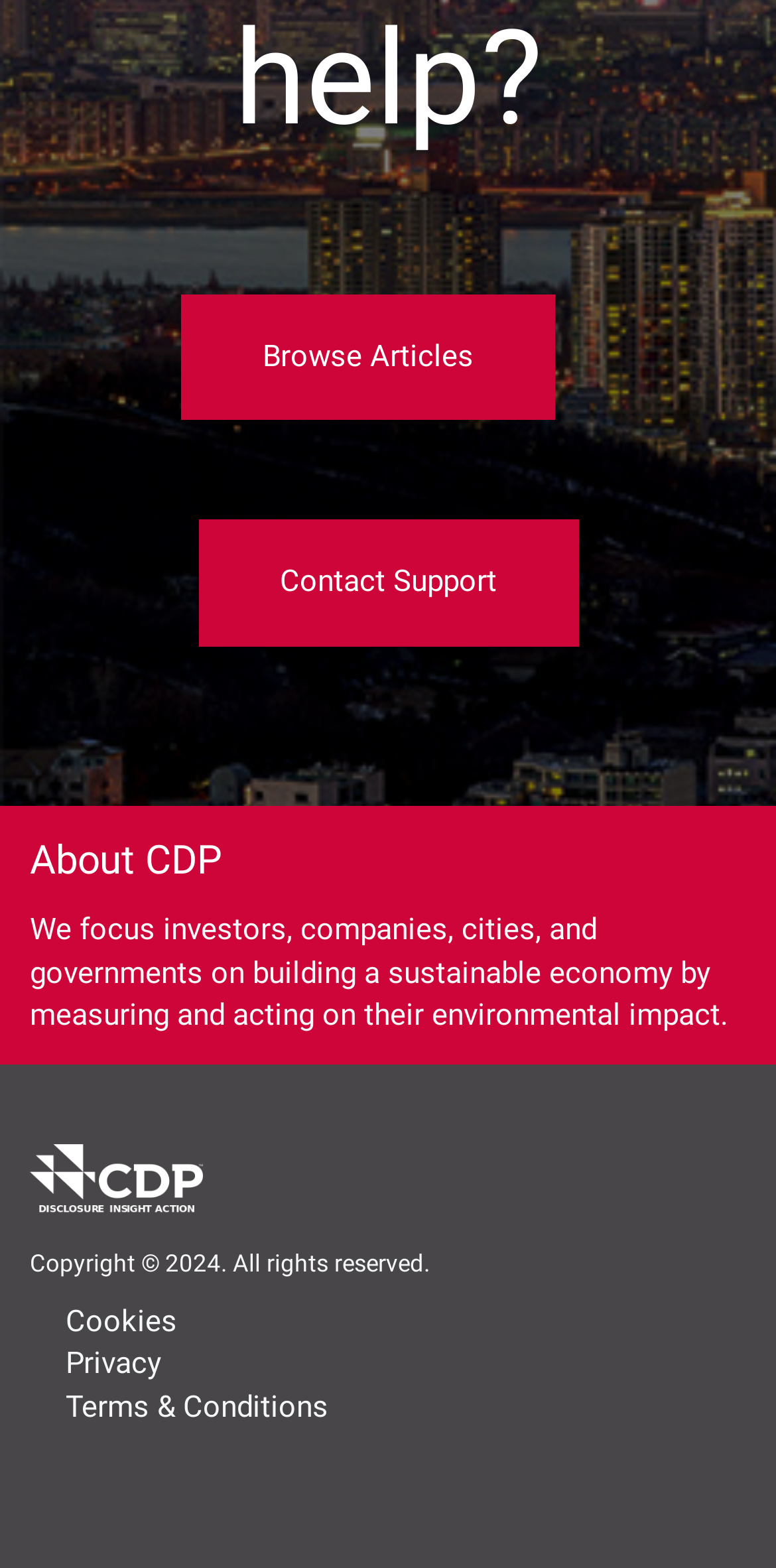Using the provided element description: "Terms & Conditions", identify the bounding box coordinates. The coordinates should be four floats between 0 and 1 in the order [left, top, right, bottom].

[0.085, 0.886, 0.423, 0.908]